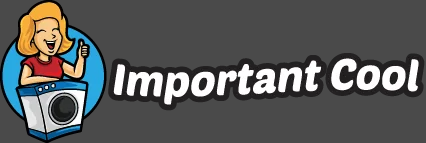What is the color of the character's shirt?
Using the image, give a concise answer in the form of a single word or short phrase.

Red